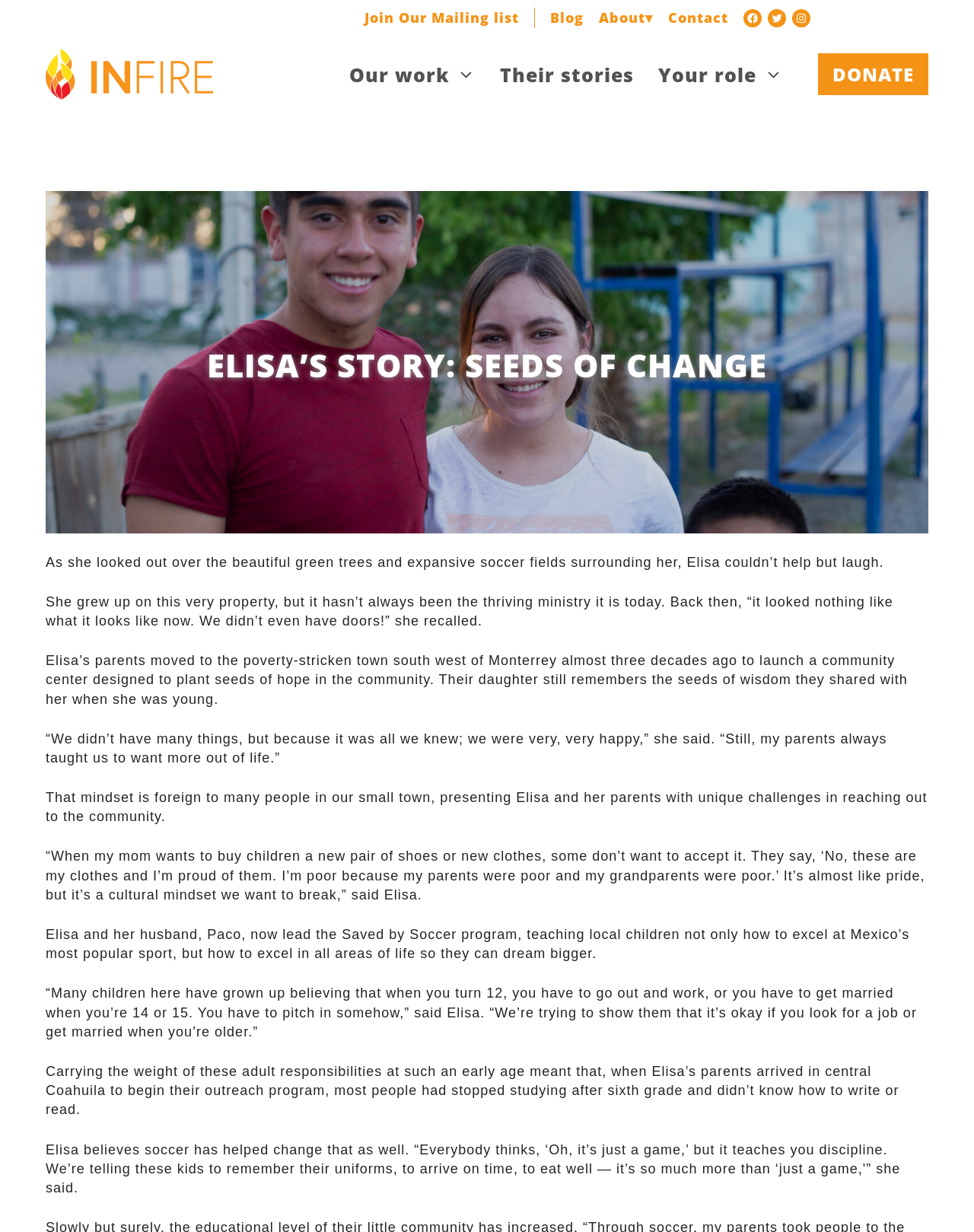What is the age when children in the community are expected to go out and work or get married?
From the screenshot, provide a brief answer in one word or phrase.

12 or 14/15